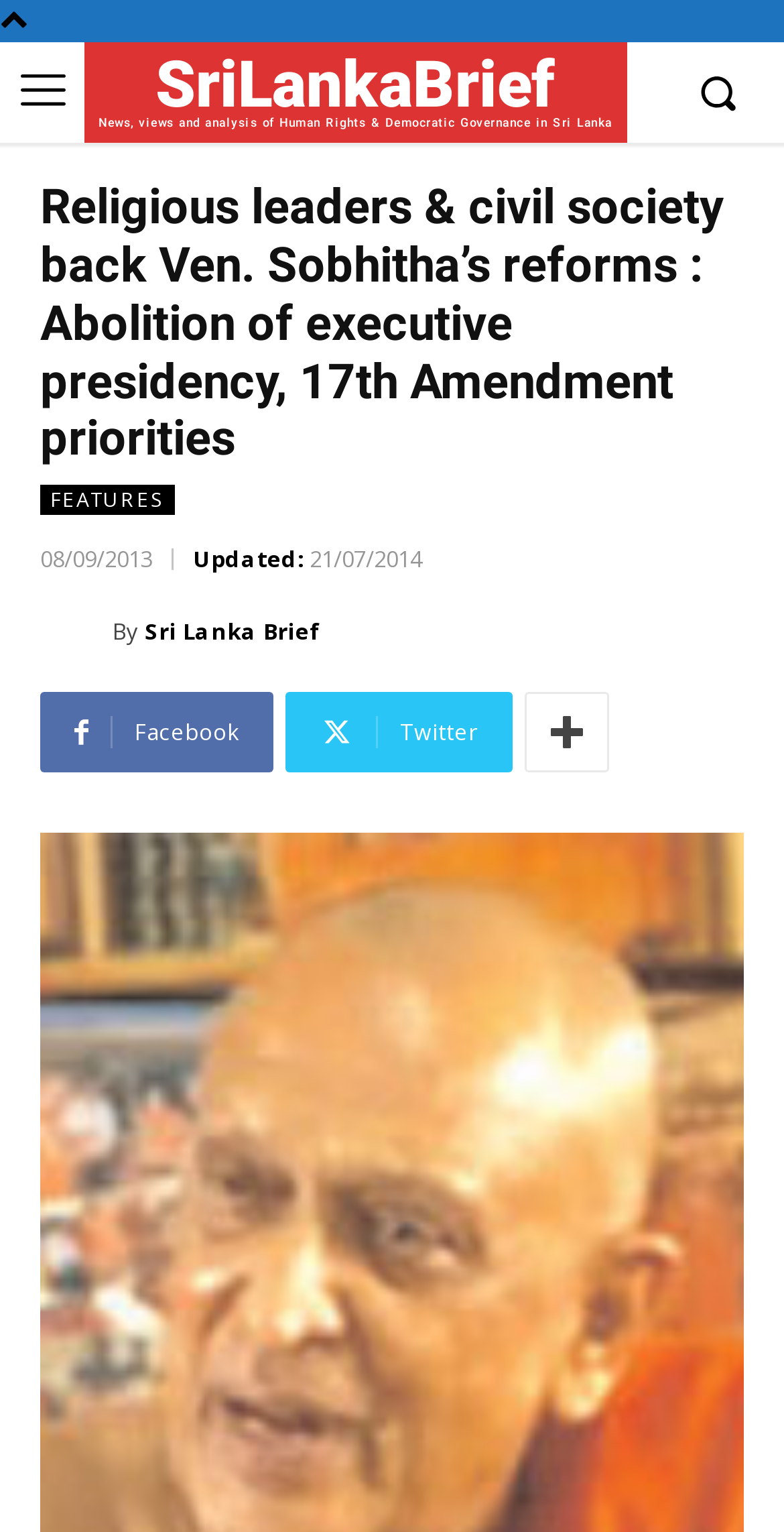Identify the bounding box coordinates of the clickable section necessary to follow the following instruction: "Read the article posted on 08/09/2013". The coordinates should be presented as four float numbers from 0 to 1, i.e., [left, top, right, bottom].

[0.051, 0.355, 0.195, 0.374]